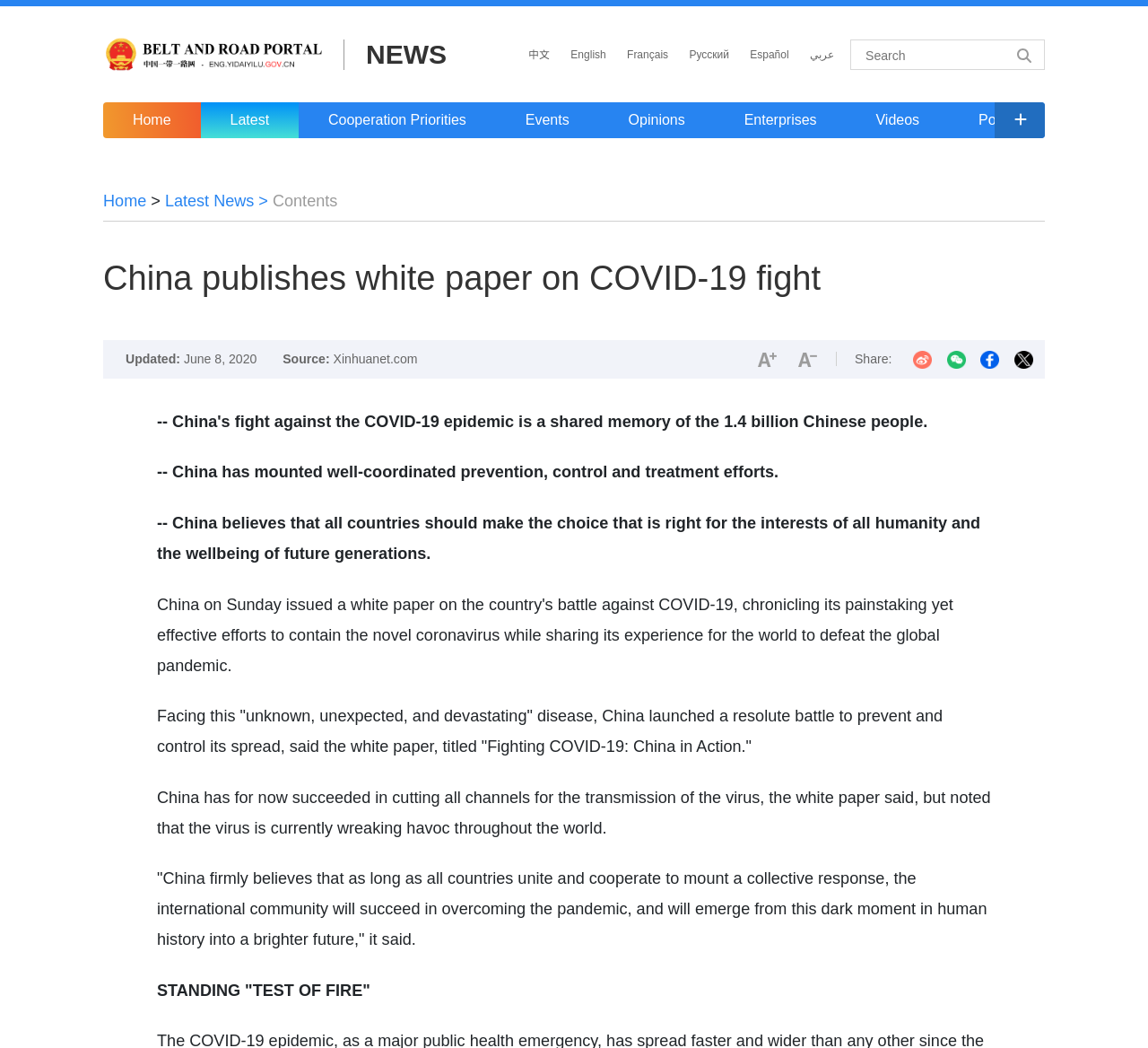Determine the bounding box coordinates of the clickable element to achieve the following action: 'Switch to English version'. Provide the coordinates as four float values between 0 and 1, formatted as [left, top, right, bottom].

[0.497, 0.044, 0.528, 0.06]